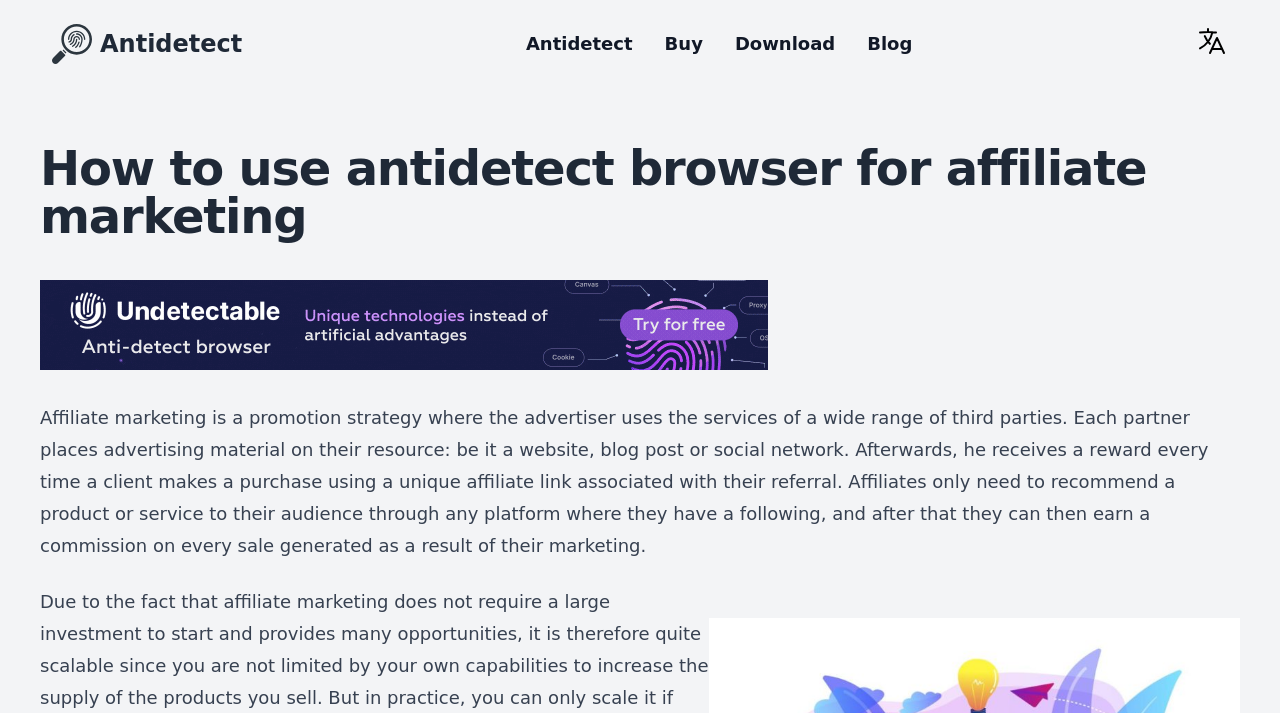Please answer the following question using a single word or phrase: 
What is the reward for affiliates in affiliate marketing?

Commission